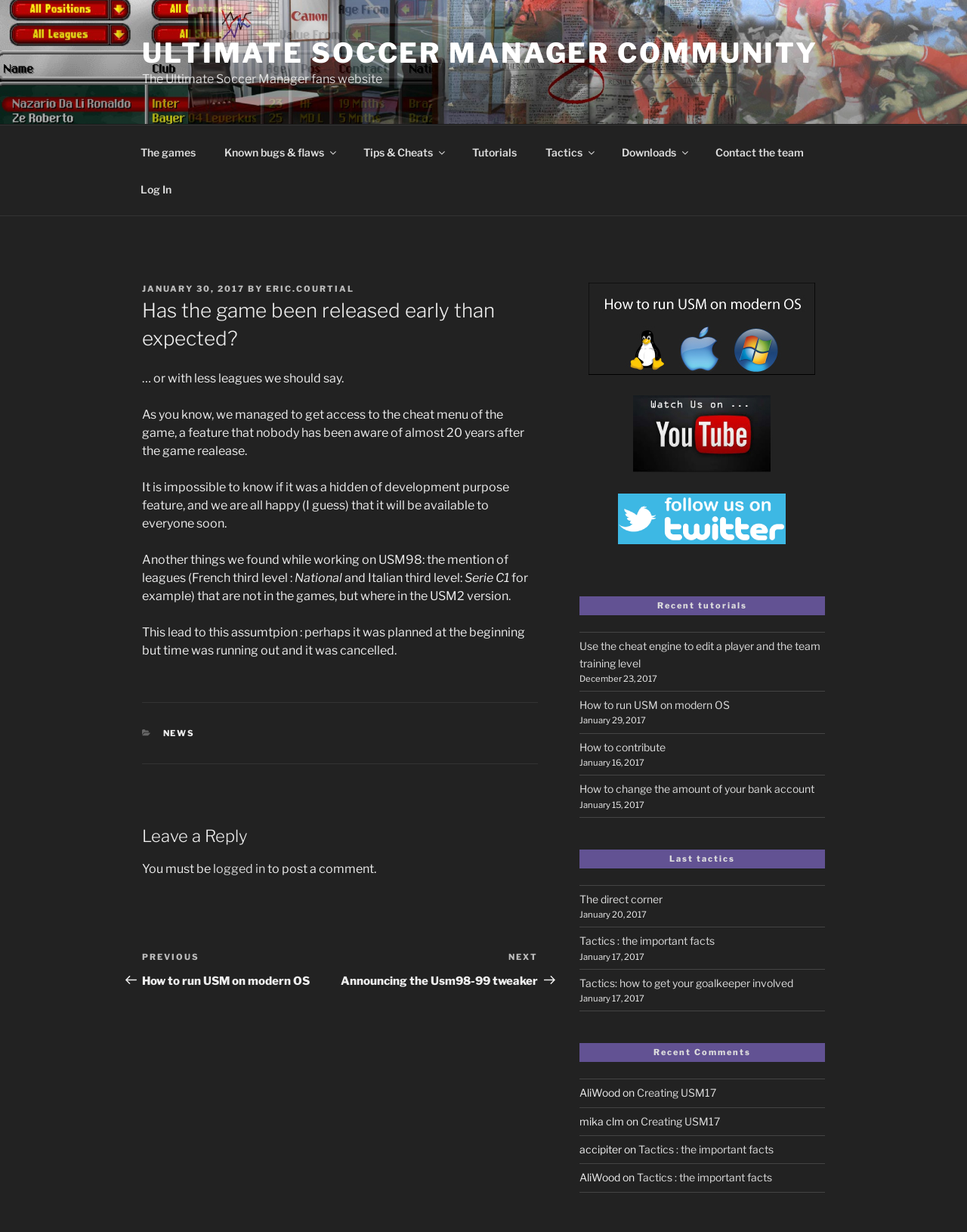Using the provided description: "Contact the team", find the bounding box coordinates of the corresponding UI element. The output should be four float numbers between 0 and 1, in the format [left, top, right, bottom].

[0.726, 0.108, 0.845, 0.138]